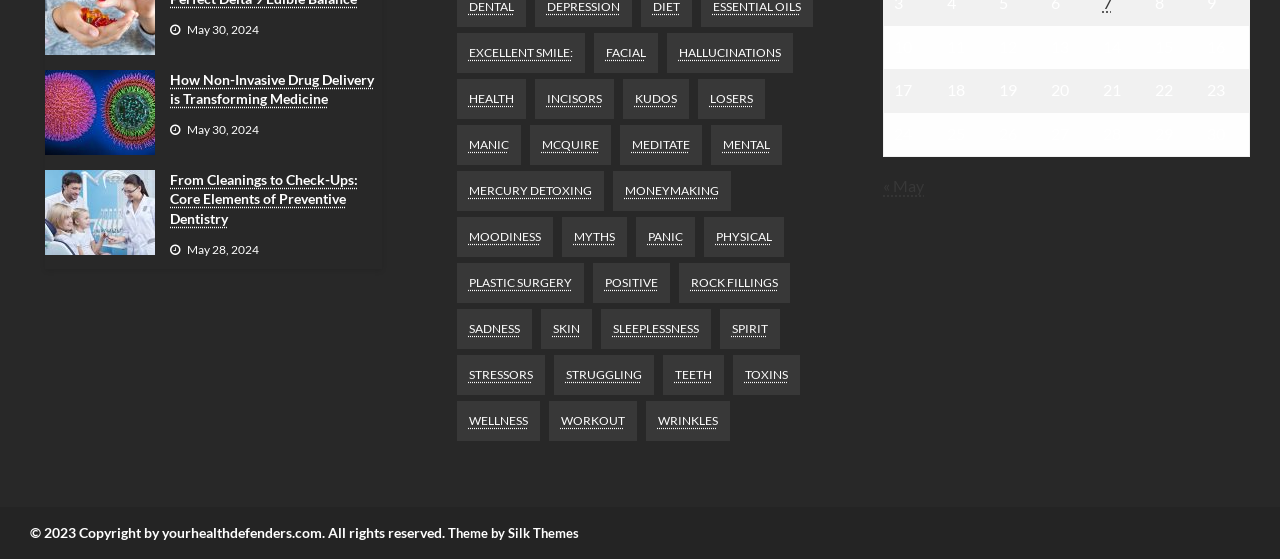Indicate the bounding box coordinates of the element that must be clicked to execute the instruction: "Click on the 'How Non-Invasive Drug Delivery is Transforming Medicine' article". The coordinates should be given as four float numbers between 0 and 1, i.e., [left, top, right, bottom].

[0.133, 0.125, 0.298, 0.195]